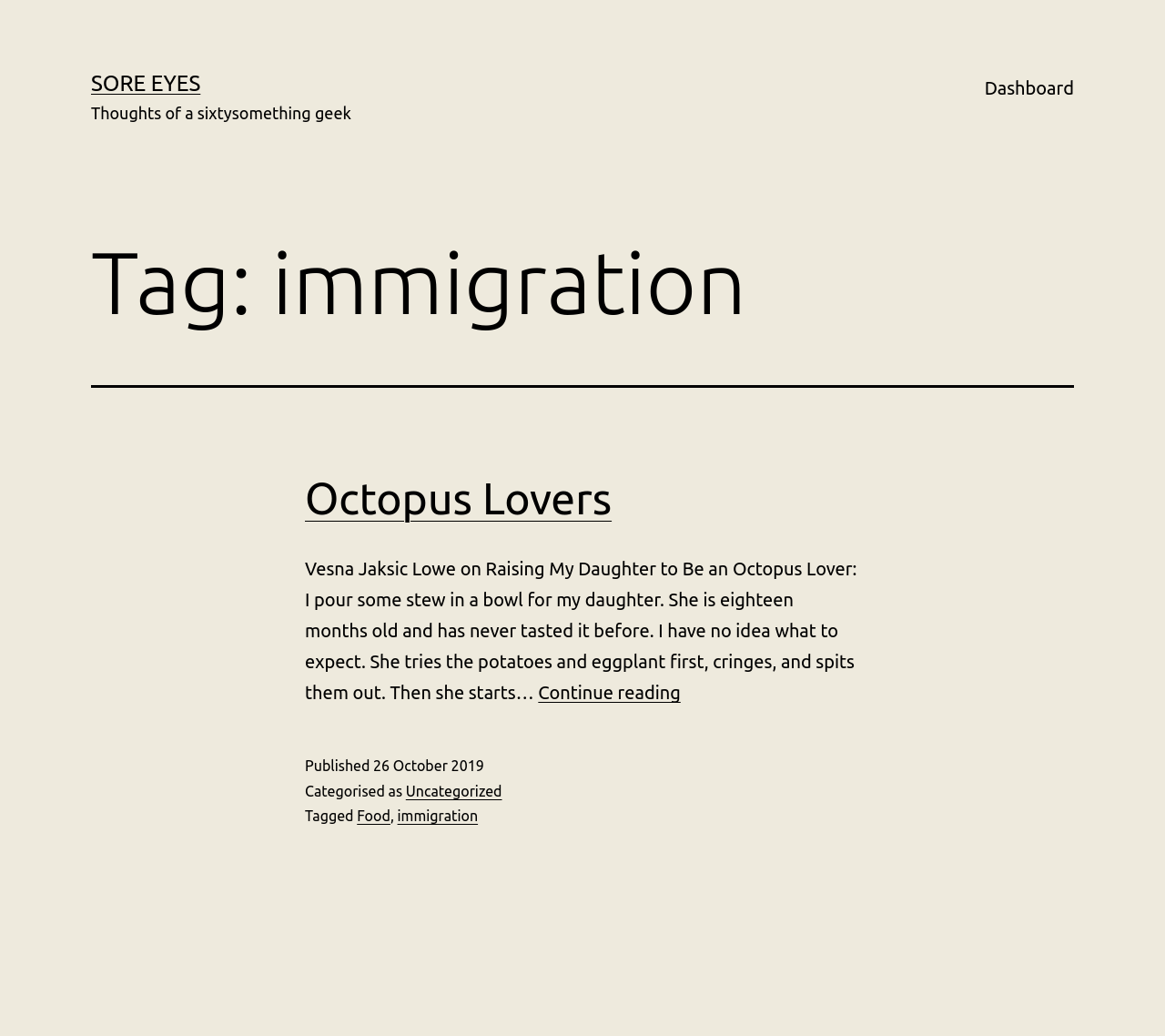What is the title of the primary menu?
Please give a detailed answer to the question using the information shown in the image.

The title of the primary menu is 'Primary menu' which is indicated by the navigation element at the top right of the webpage.